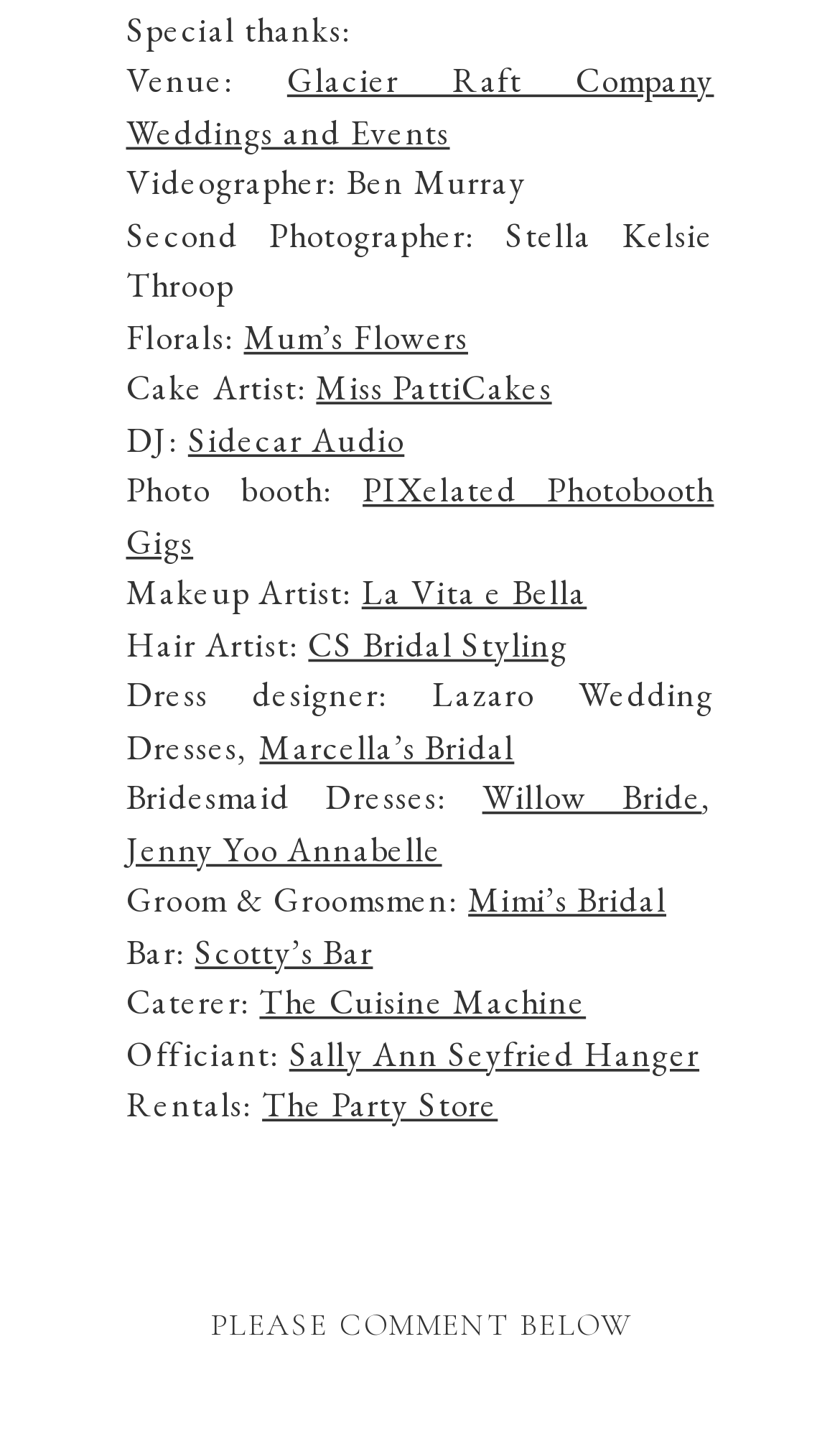Predict the bounding box of the UI element that fits this description: "Jenny Yoo Annabelle".

[0.15, 0.575, 0.526, 0.606]